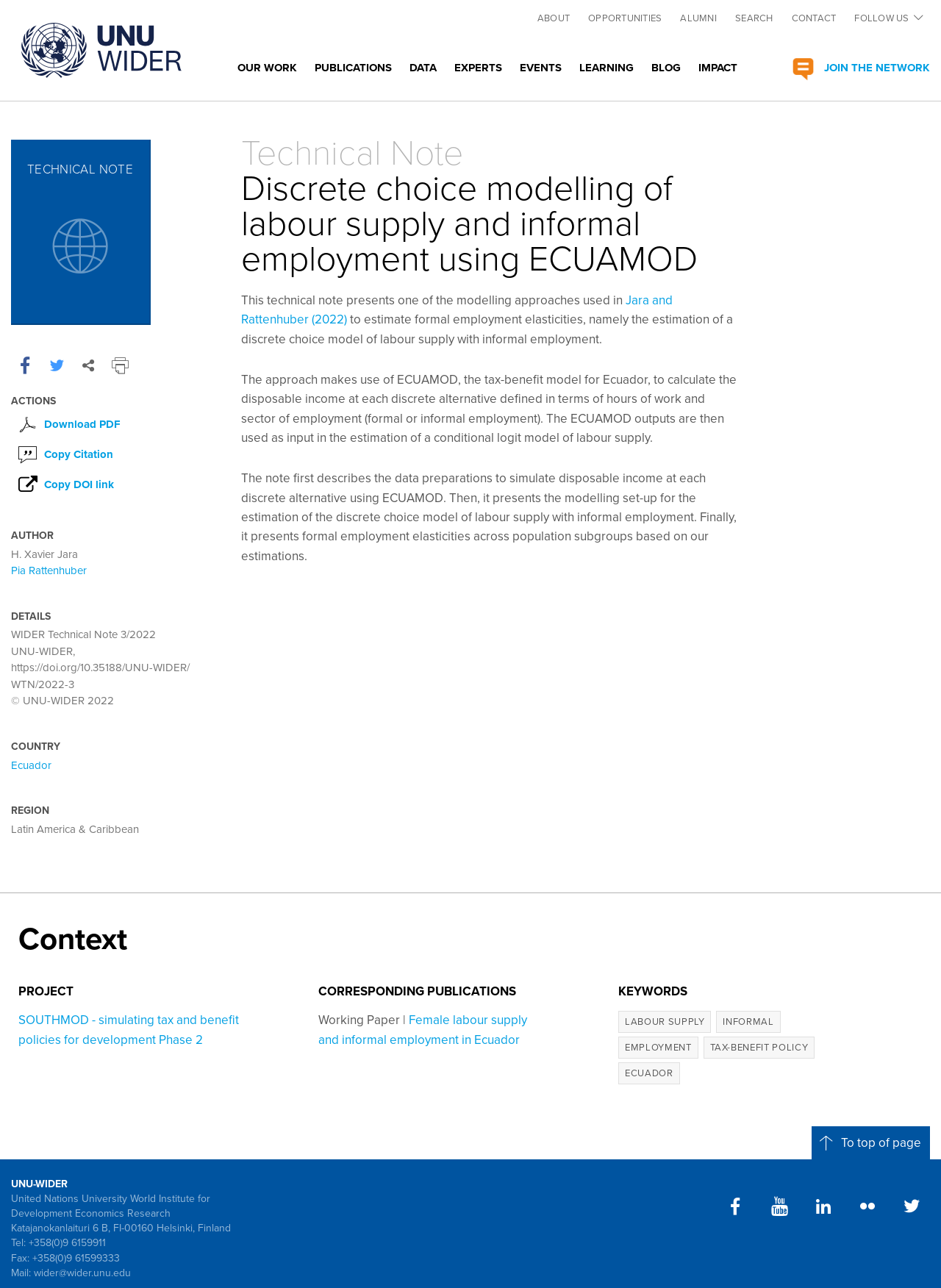Please use the details from the image to answer the following question comprehensively:
What is the name of the project related to this technical note?

I found the answer by reading the link 'SOUTHMOD - simulating tax and benefit policies for development Phase 2' which is located under the heading 'PROJECT' in the article section of the webpage.